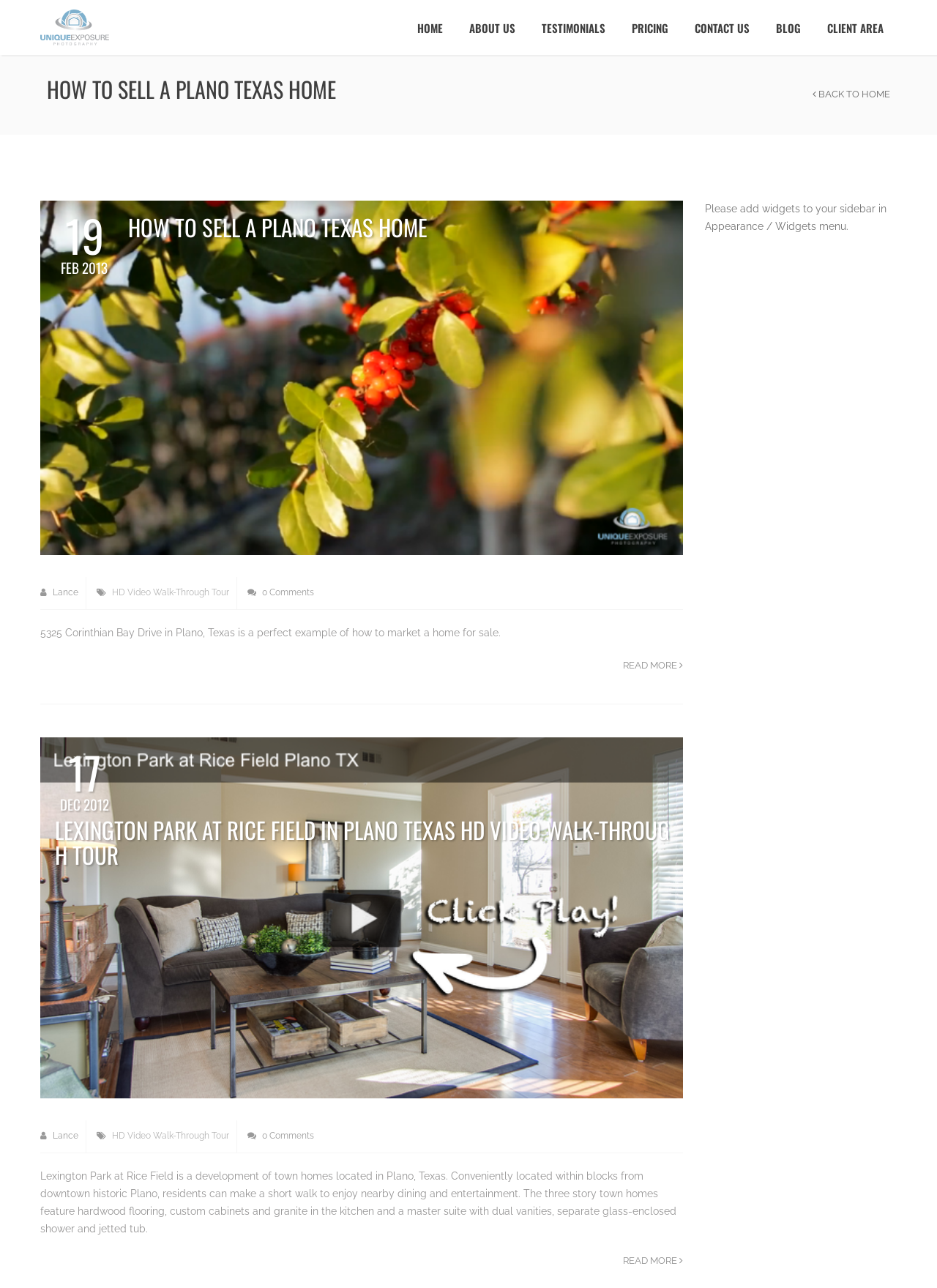What is the location of the town homes featured in the second blog post?
Based on the image content, provide your answer in one word or a short phrase.

Plano, Texas